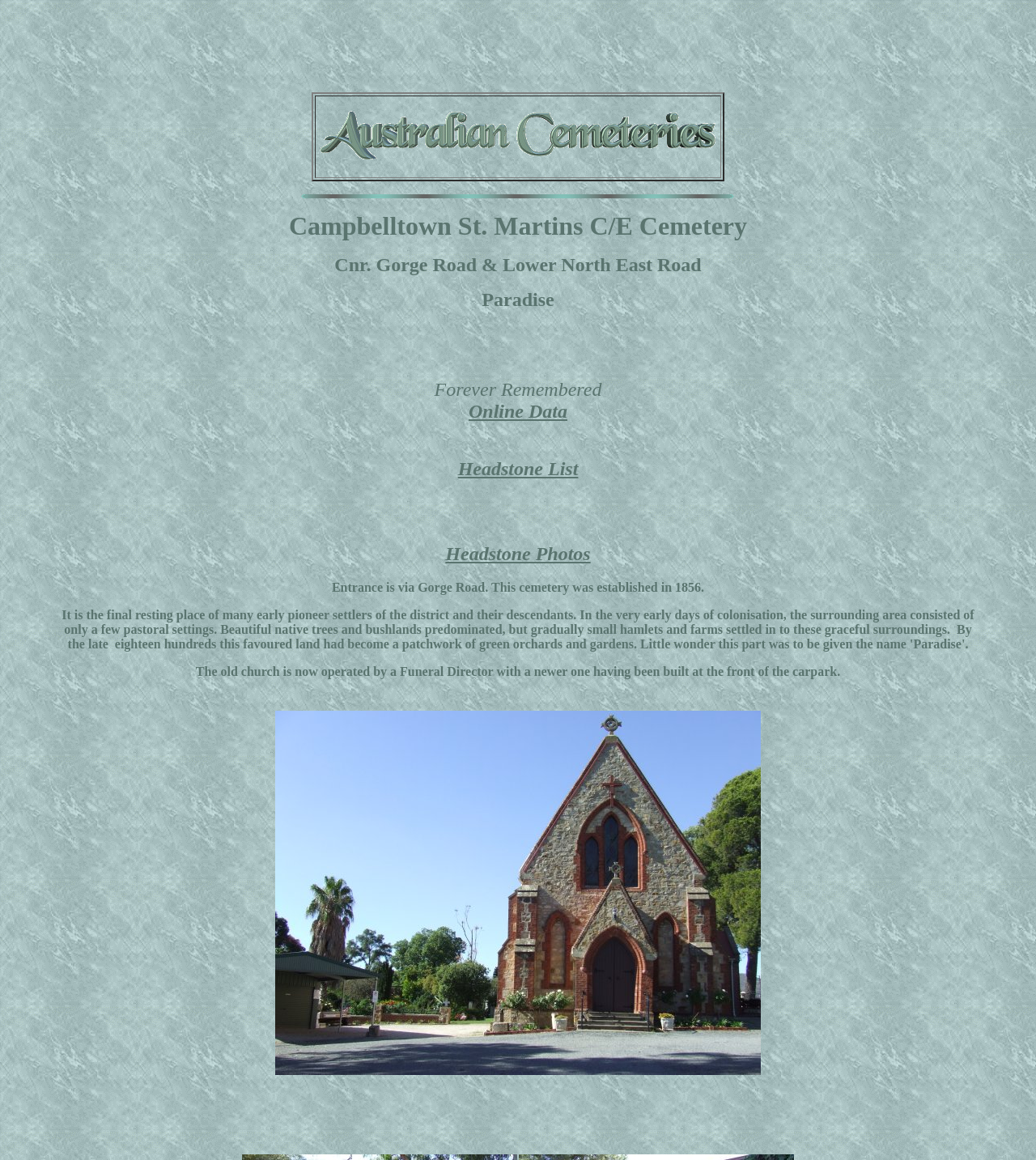What is the name of the cemetery?
Provide a thorough and detailed answer to the question.

The name of the cemetery can be inferred from the StaticText element with the text 'Campbelltown St. Martins C/E Cemetery' at coordinates [0.279, 0.182, 0.721, 0.207].